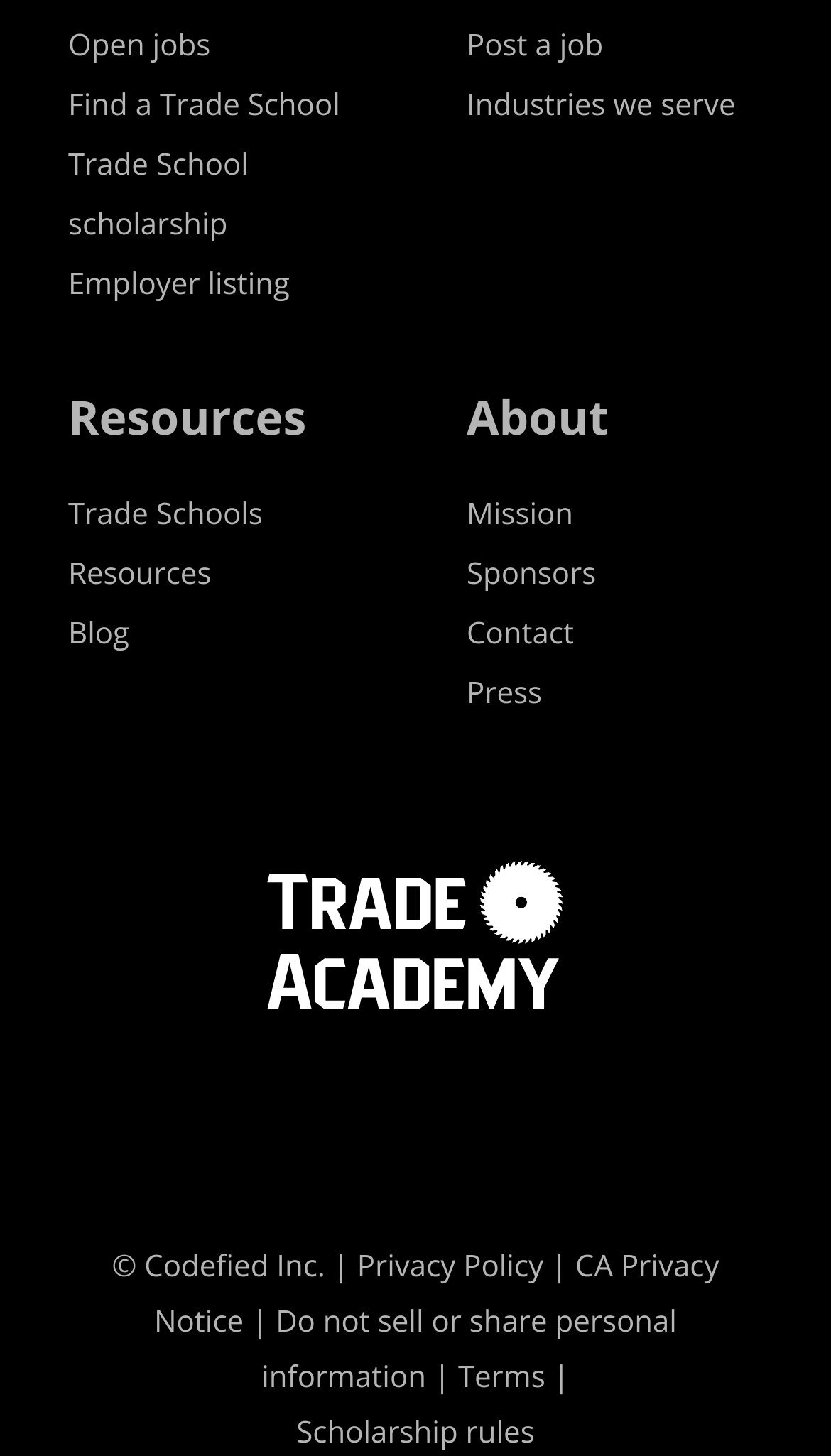Please find the bounding box coordinates of the element that needs to be clicked to perform the following instruction: "Read the blog". The bounding box coordinates should be four float numbers between 0 and 1, represented as [left, top, right, bottom].

[0.082, 0.421, 0.155, 0.449]